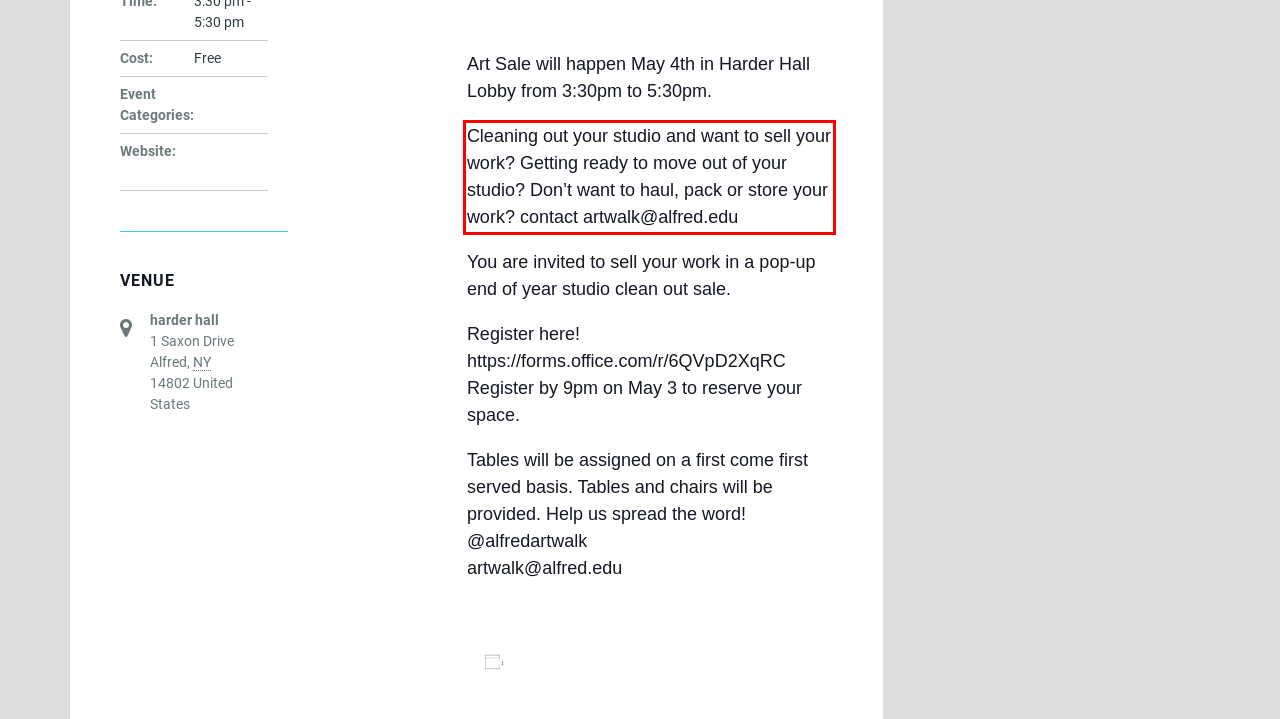Please perform OCR on the text within the red rectangle in the webpage screenshot and return the text content.

Cleaning out your studio and want to sell your work? Getting ready to move out of your studio? Don’t want to haul, pack or store your work? contact artwalk@alfred.edu